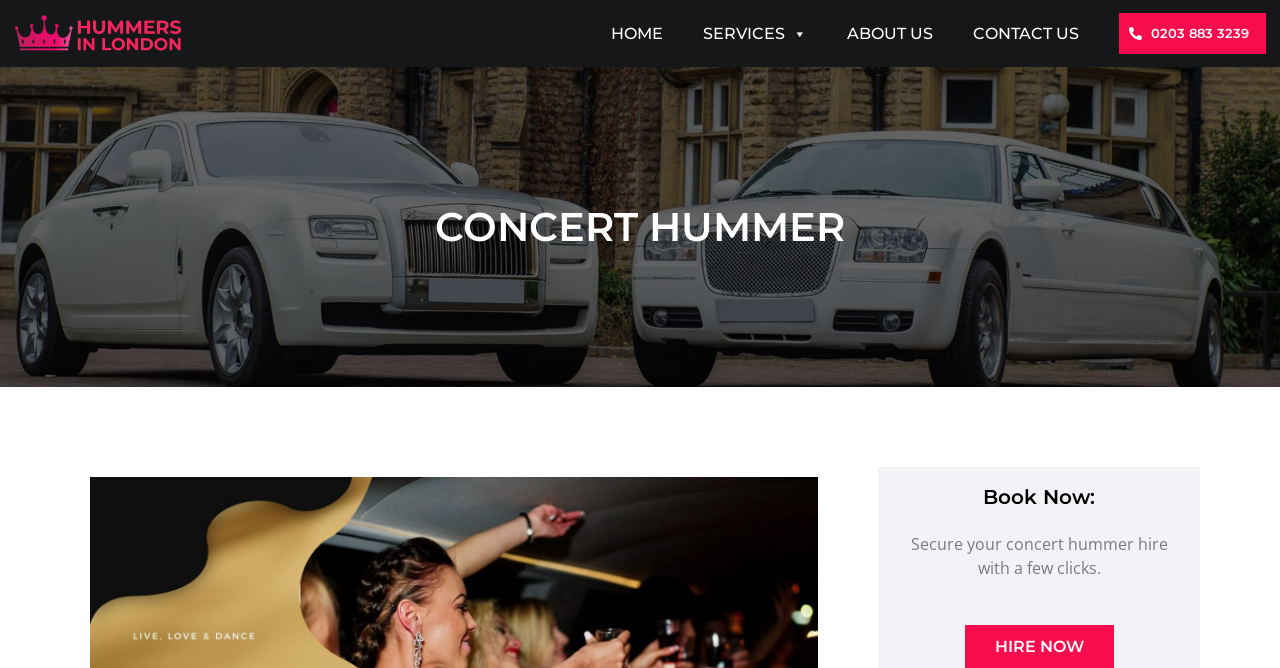Please find the bounding box for the UI component described as follows: "0203 883 3239".

[0.874, 0.02, 0.989, 0.081]